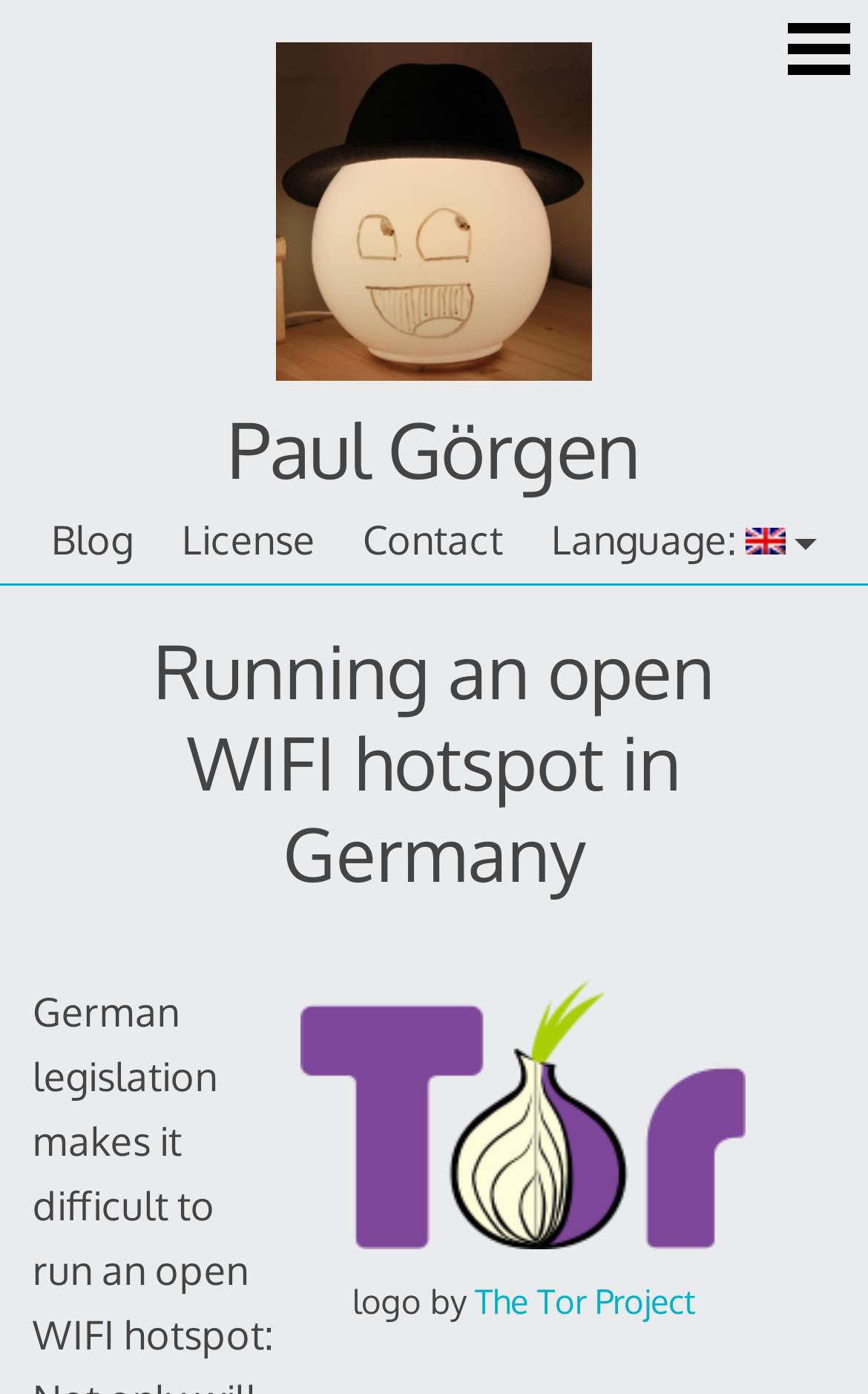What is the author's name?
We need a detailed and exhaustive answer to the question. Please elaborate.

The author's name can be found in the heading element with the text 'Paul Görgen' which is located at the top of the webpage, and also in the link element with the same text.